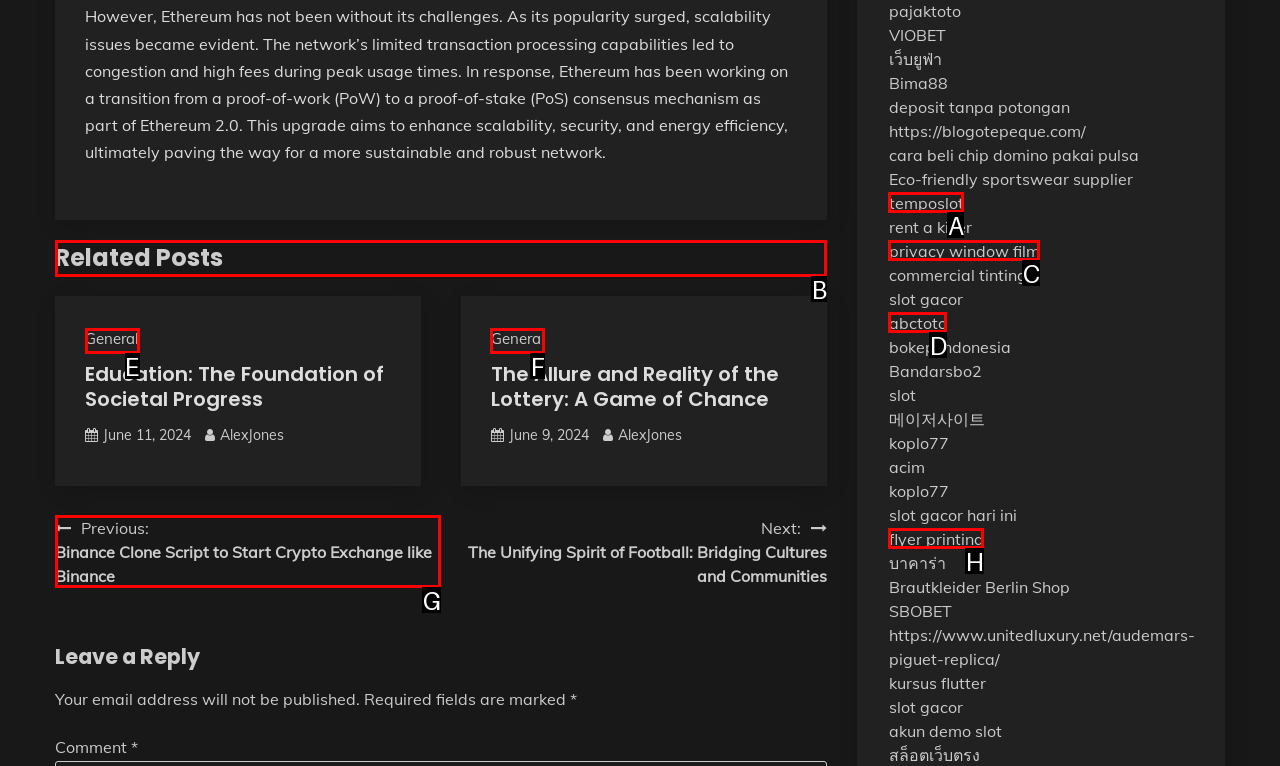Choose the HTML element to click for this instruction: Click on 'Related Posts' Answer with the letter of the correct choice from the given options.

B